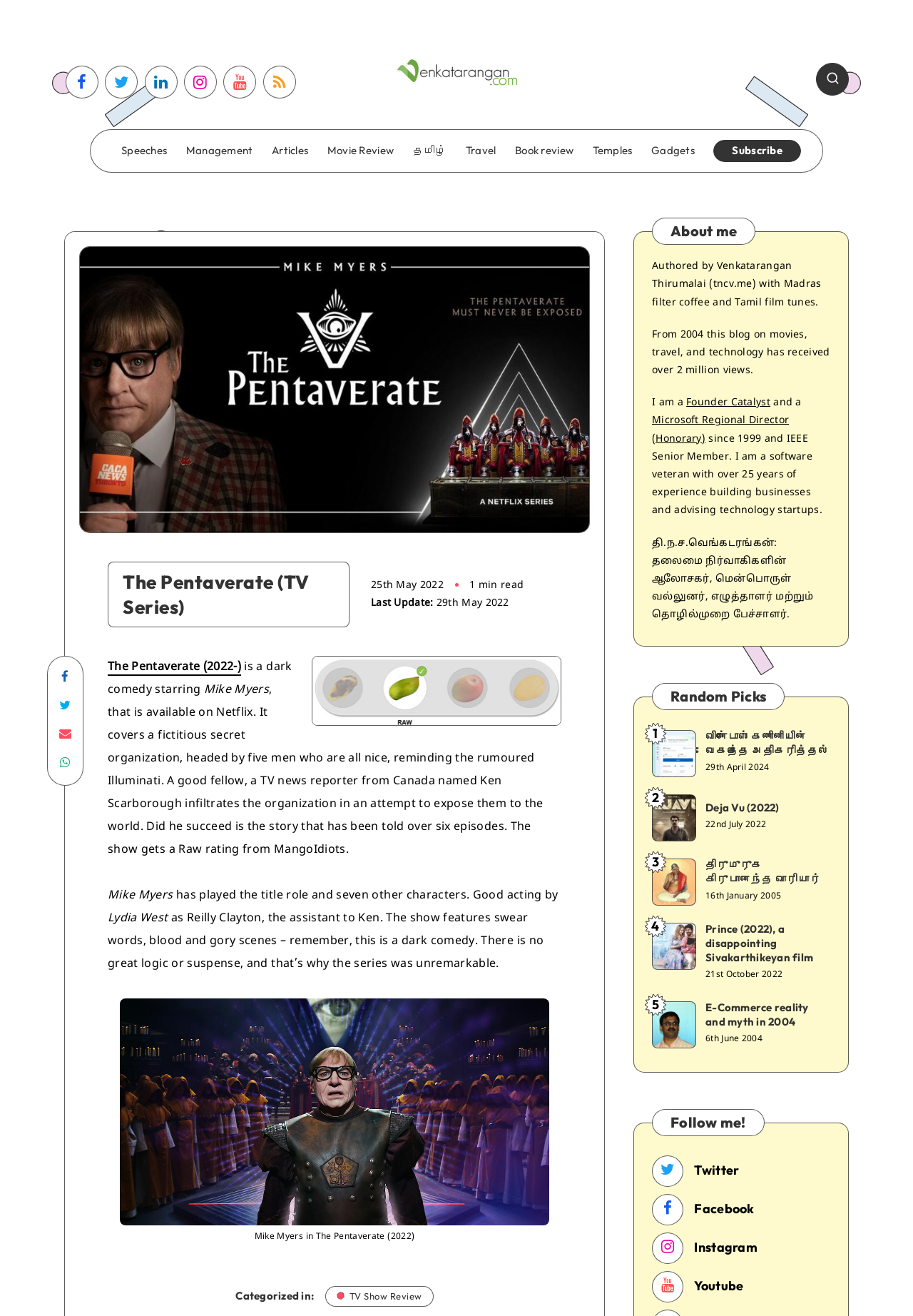What is the name of the TV series reviewed?
Examine the screenshot and reply with a single word or phrase.

The Pentaverate